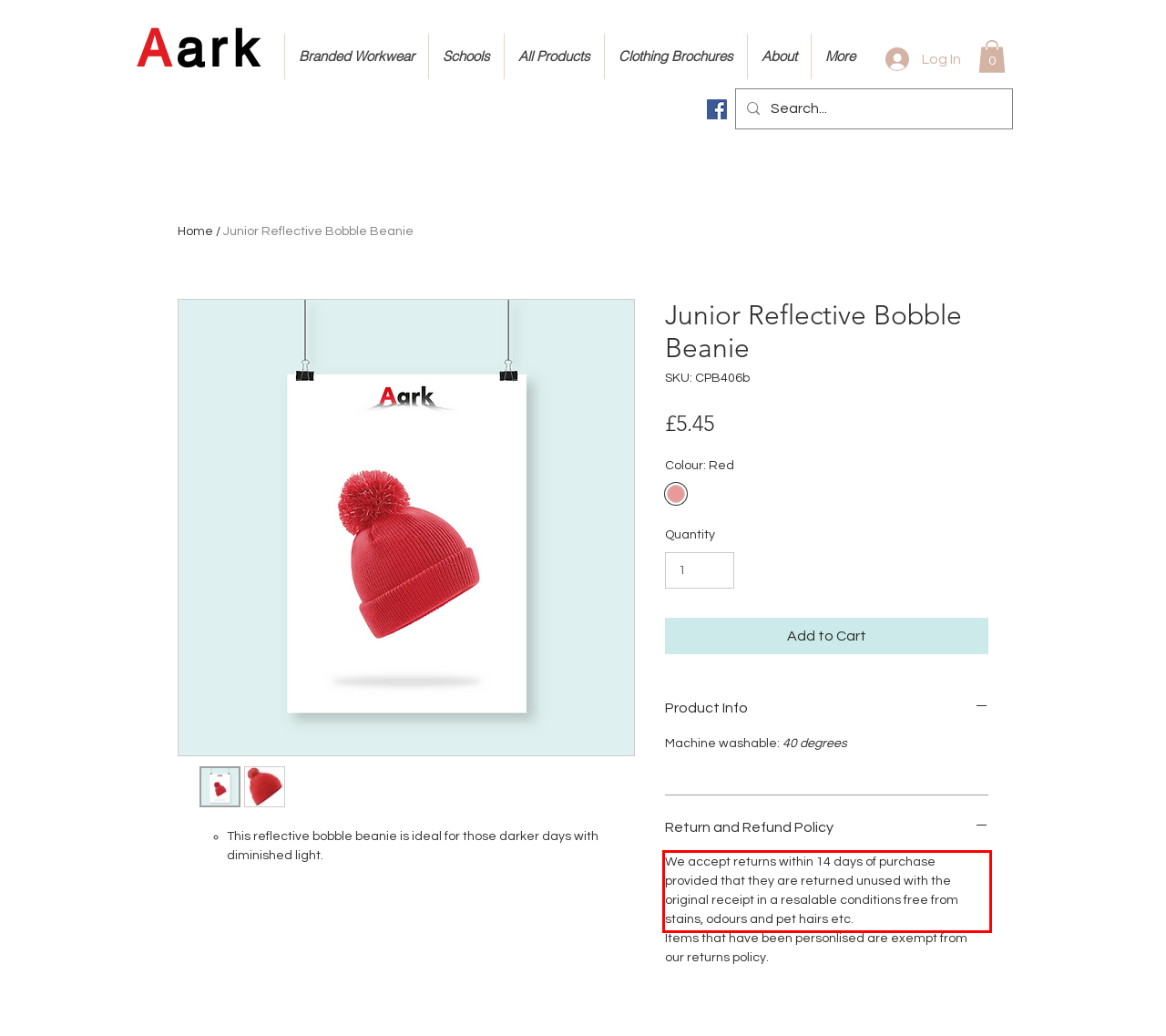You are looking at a screenshot of a webpage with a red rectangle bounding box. Use OCR to identify and extract the text content found inside this red bounding box.

We accept returns within 14 days of purchase provided that they are returned unused with the original receipt in a resalable conditions free from stains, odours and pet hairs etc.